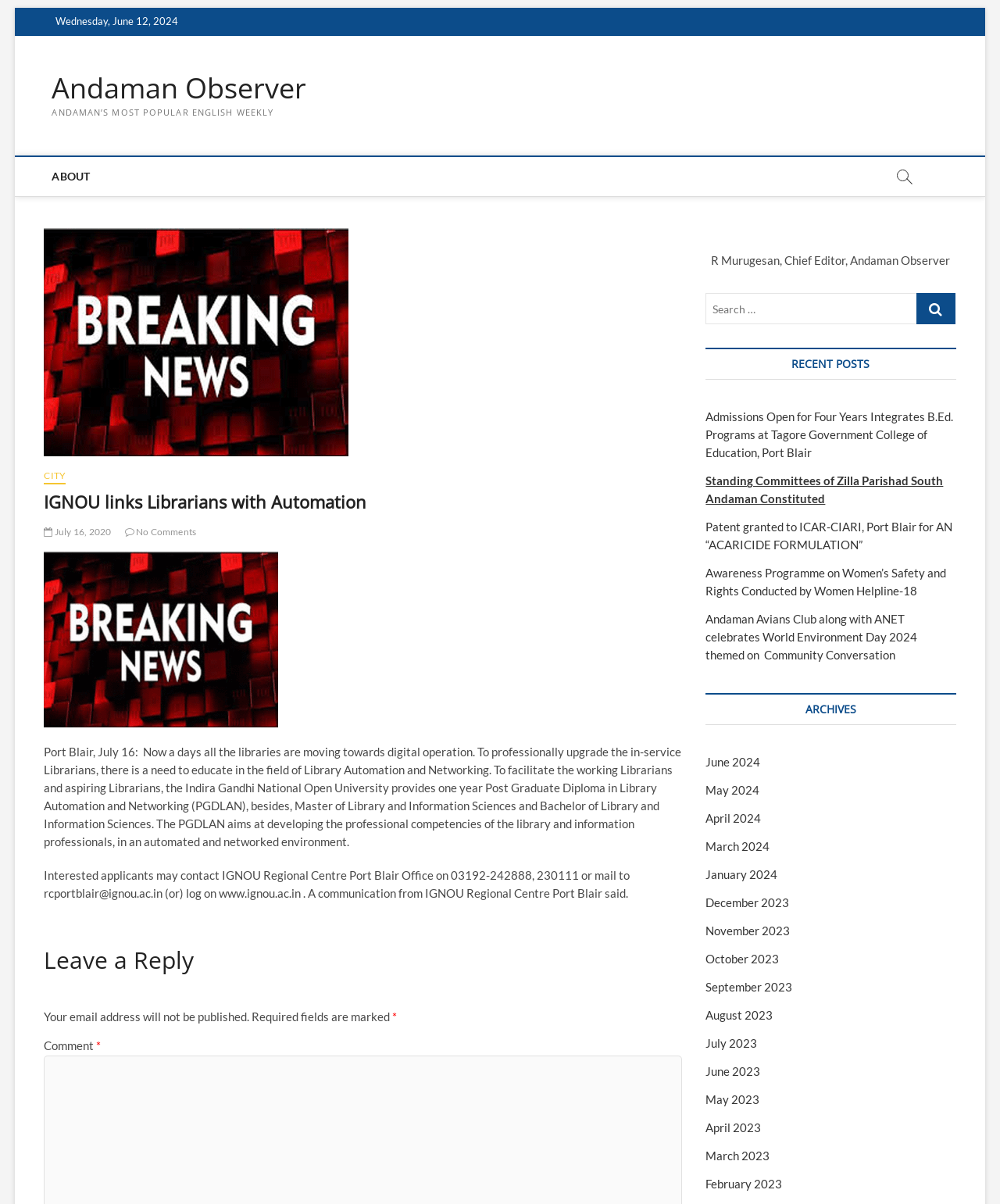Bounding box coordinates are specified in the format (top-left x, top-left y, bottom-right x, bottom-right y). All values are floating point numbers bounded between 0 and 1. Please provide the bounding box coordinate of the region this sentence describes: November 2023

[0.706, 0.767, 0.79, 0.779]